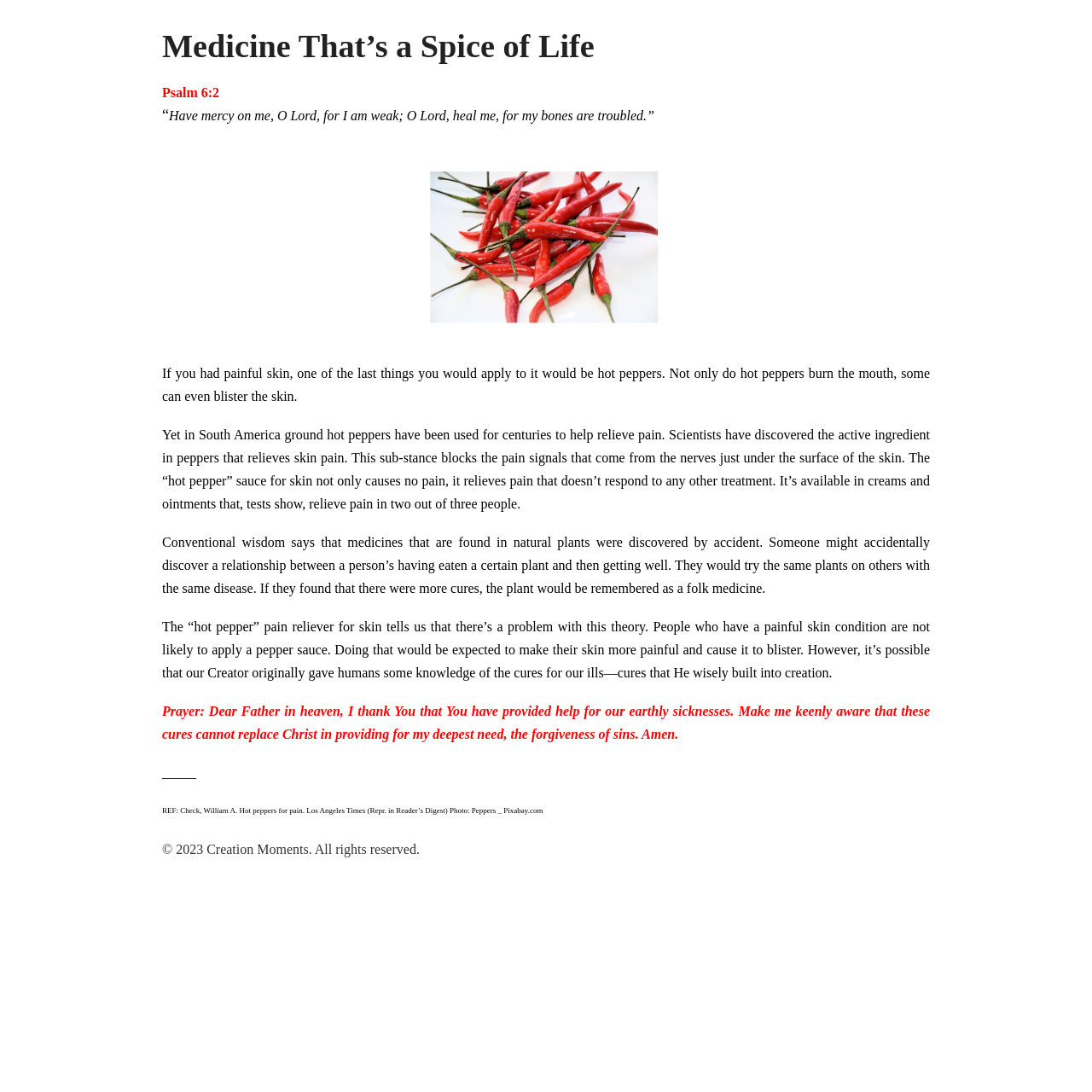What is the image source of the peppers photo?
Please respond to the question with a detailed and informative answer.

The image source of the peppers photo is Pixabay.com, as indicated by the StaticText element with the text 'Photo: Peppers _ Pixabay.com' at coordinates [0.412, 0.738, 0.497, 0.746].